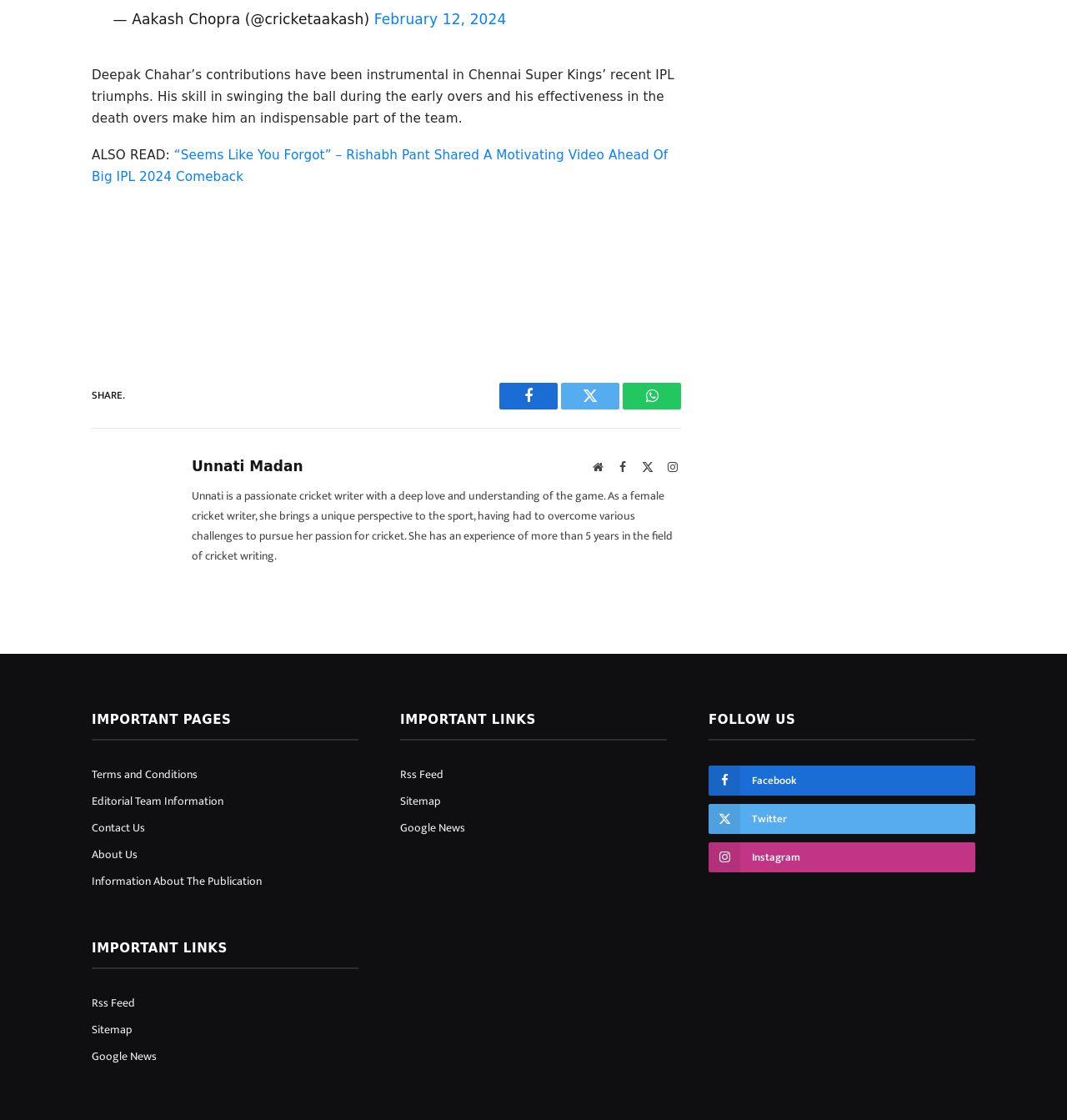Identify the bounding box for the given UI element using the description provided. Coordinates should be in the format (top-left x, top-left y, bottom-right x, bottom-right y) and must be between 0 and 1. Here is the description: Twitter

[0.664, 0.718, 0.914, 0.745]